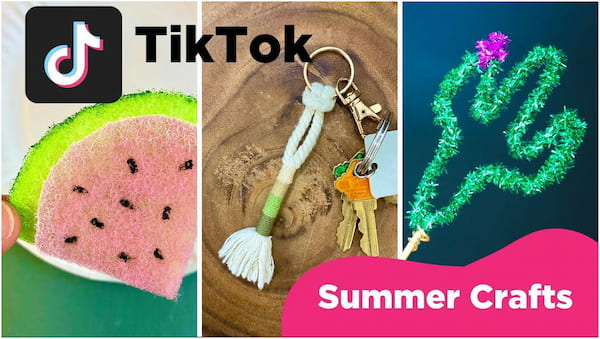Paint a vivid picture with your description of the image.

The image showcases a vibrant display of "Summer Crafts," featuring three distinct craft ideas inspired by TikTok trends. On the left, a colorful felt slice of watermelon is adorned with tiny black seeds, evoking a playful and refreshing summer vibe. The center image highlights a creative tassel keychain, intricately designed with soft yarn in shades of green and white, showcasing the charm of handmade accessories. On the right, a whimsical cactus made from decorative green garland and topped with a pink pom-pom adds a fun, quirky touch. The prominent TikTok logo in the upper-left corner connects these crafts to the viral video platform, inviting viewers to explore engaging and creative DIY projects. The overall composition captures the essence of summer creativity, making it perfect for arts and crafts enthusiasts.